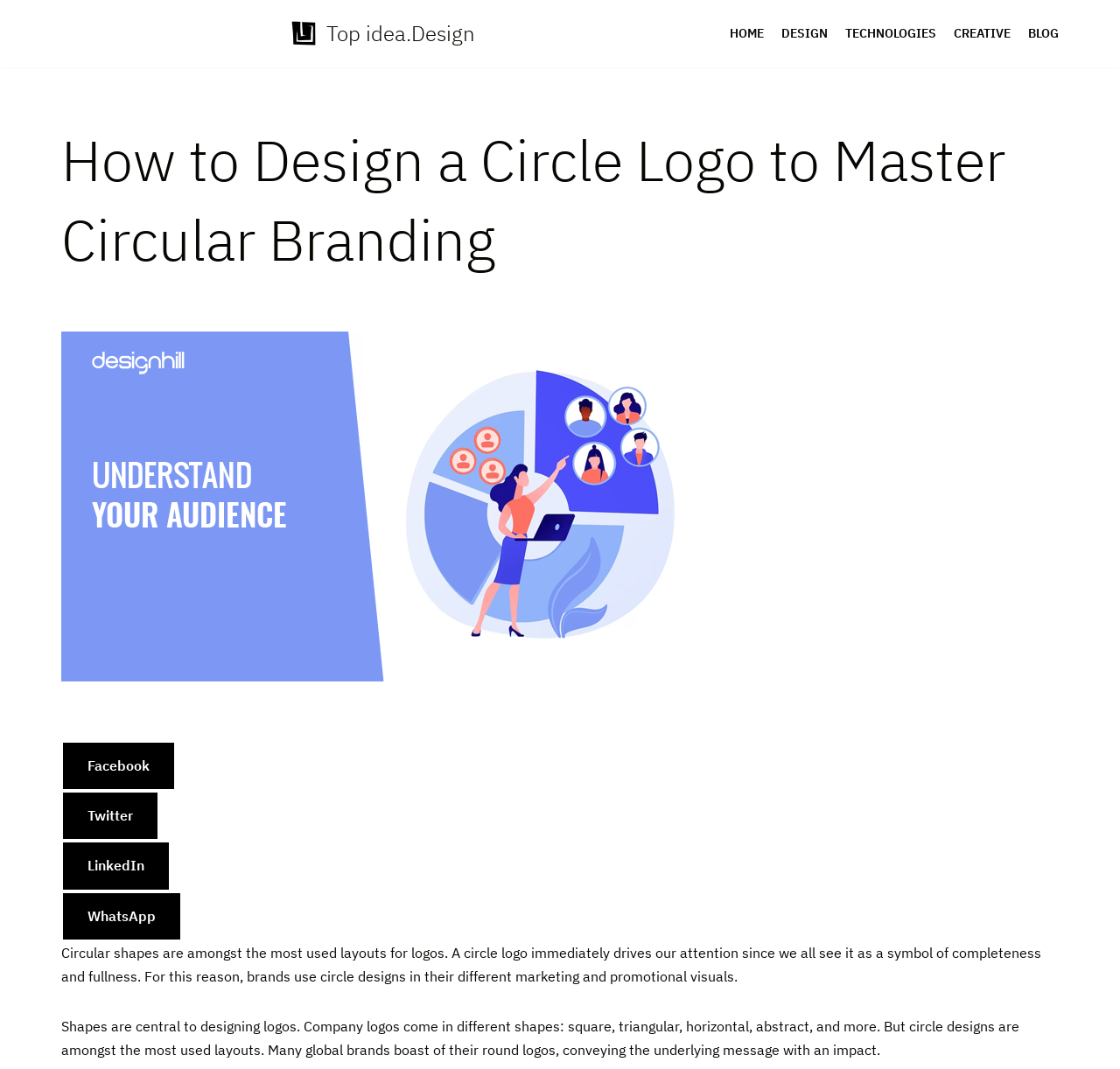Explain the webpage's design and content in an elaborate manner.

The webpage is about designing a circle logo for circular branding. At the top-left corner, there is a "Skip to content" link. Next to it, on the top-center, is the website's title "Top idea.Design". On the top-right corner, there is a primary navigation menu with five links: "HOME", "DESIGN", "TECHNOLOGIES", "CREATIVE", and "BLOG".

Below the navigation menu, there is a large heading that reads "How to Design a Circle Logo to Master Circular Branding". On the same horizontal level, but to the right of the heading, there are four social media buttons: "Facebook", "Twitter", "LinkedIn", and "WhatsApp".

Below the heading and social media buttons, there are two paragraphs of text. The first paragraph explains that circular shapes are commonly used in logos because they symbolize completeness and fullness. The second paragraph discusses the importance of shapes in logo design, highlighting that circle designs are popular among global brands.

Overall, the webpage appears to be an article or blog post about designing effective circle logos for branding purposes.